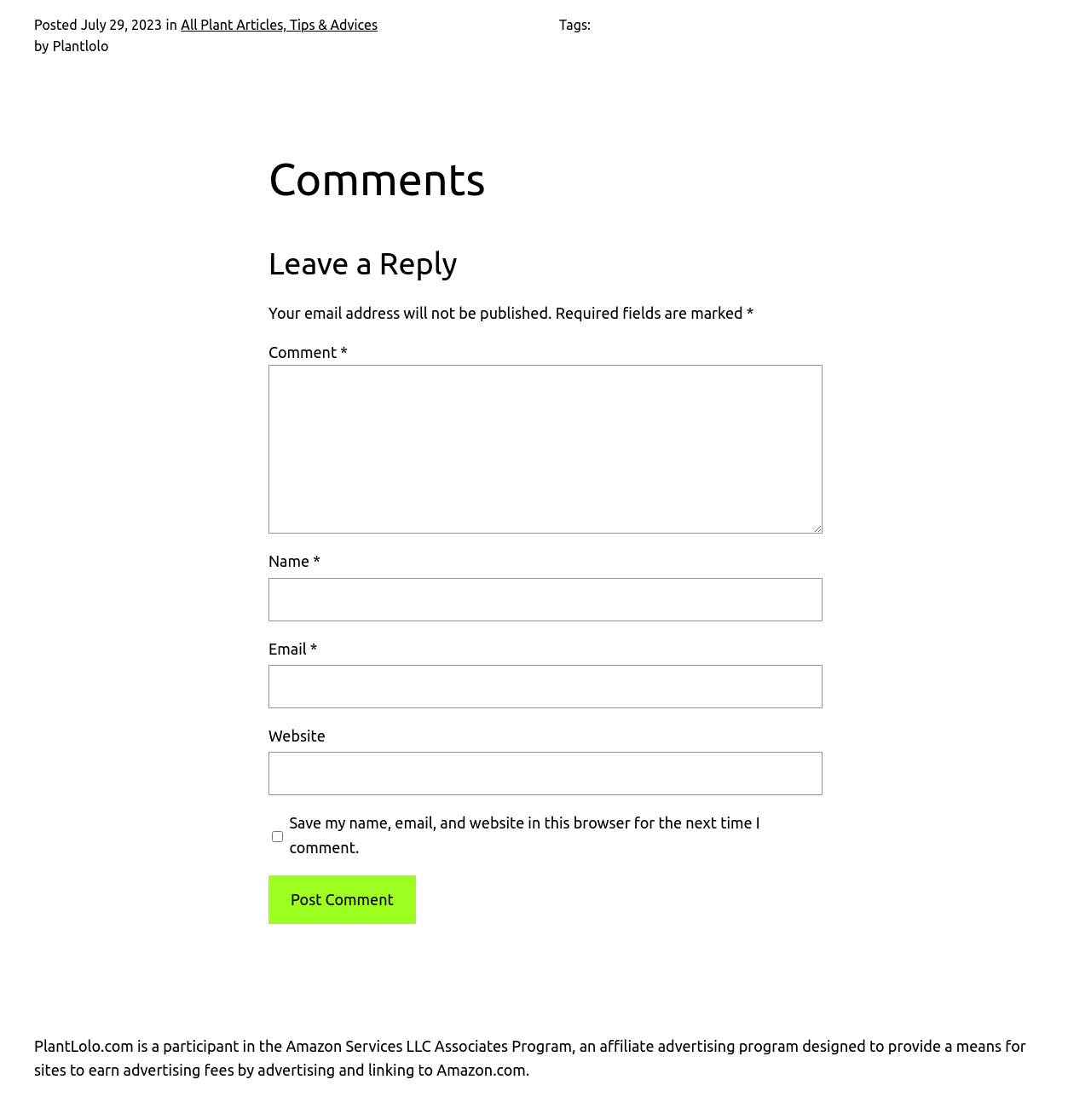What is the category of the article?
Answer the question with detailed information derived from the image.

I found the category of the article by looking at the link element that says 'All Plant Articles, Tips & Advices' which is located near the 'Posted' and 'in' static text elements.